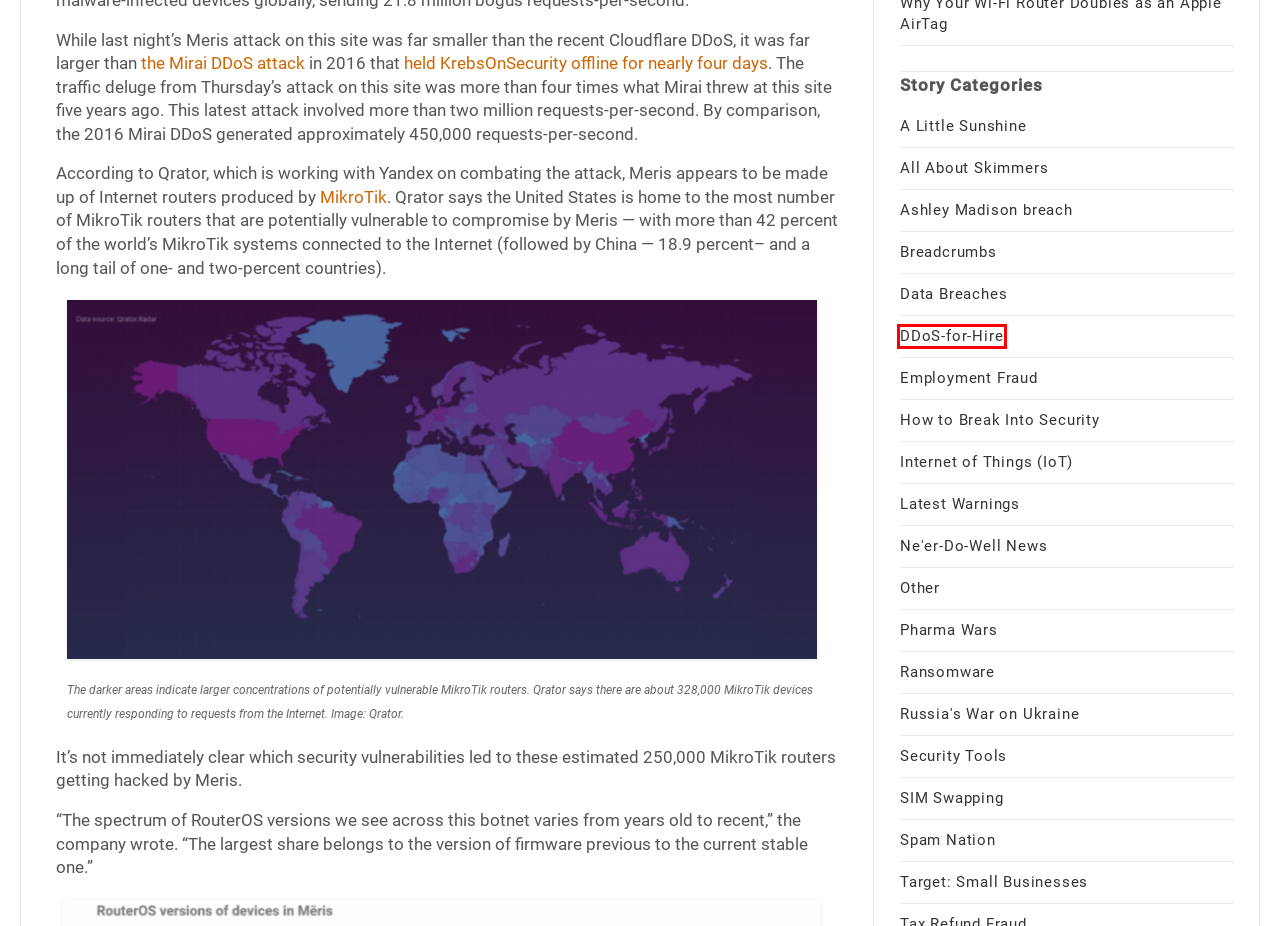A screenshot of a webpage is given, marked with a red bounding box around a UI element. Please select the most appropriate webpage description that fits the new page after clicking the highlighted element. Here are the candidates:
A. All About Skimmers – Krebs on Security
B. The Democratization of Censorship – Krebs on Security
C. Target: Small Businesses – Krebs on Security
D. Data Breaches – Krebs on Security
E. Breadcrumbs – Krebs on Security
F. DDoS-for-Hire – Krebs on Security
G. Russia’s War on Ukraine – Krebs on Security
H. Internet of Things (IoT) – Krebs on Security

F